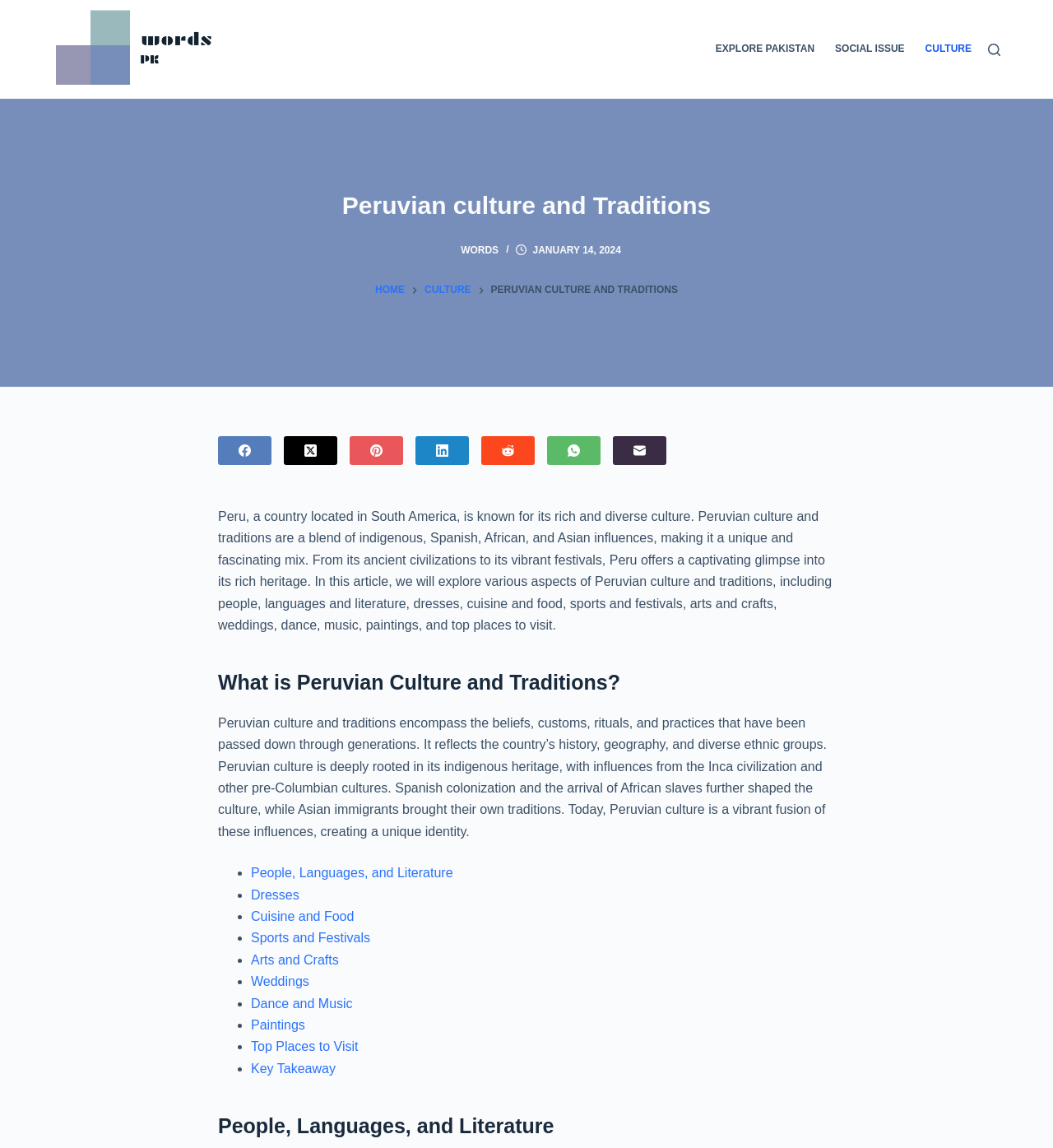Please locate the UI element described by "Dance and ⁤Music" and provide its bounding box coordinates.

[0.238, 0.868, 0.335, 0.88]